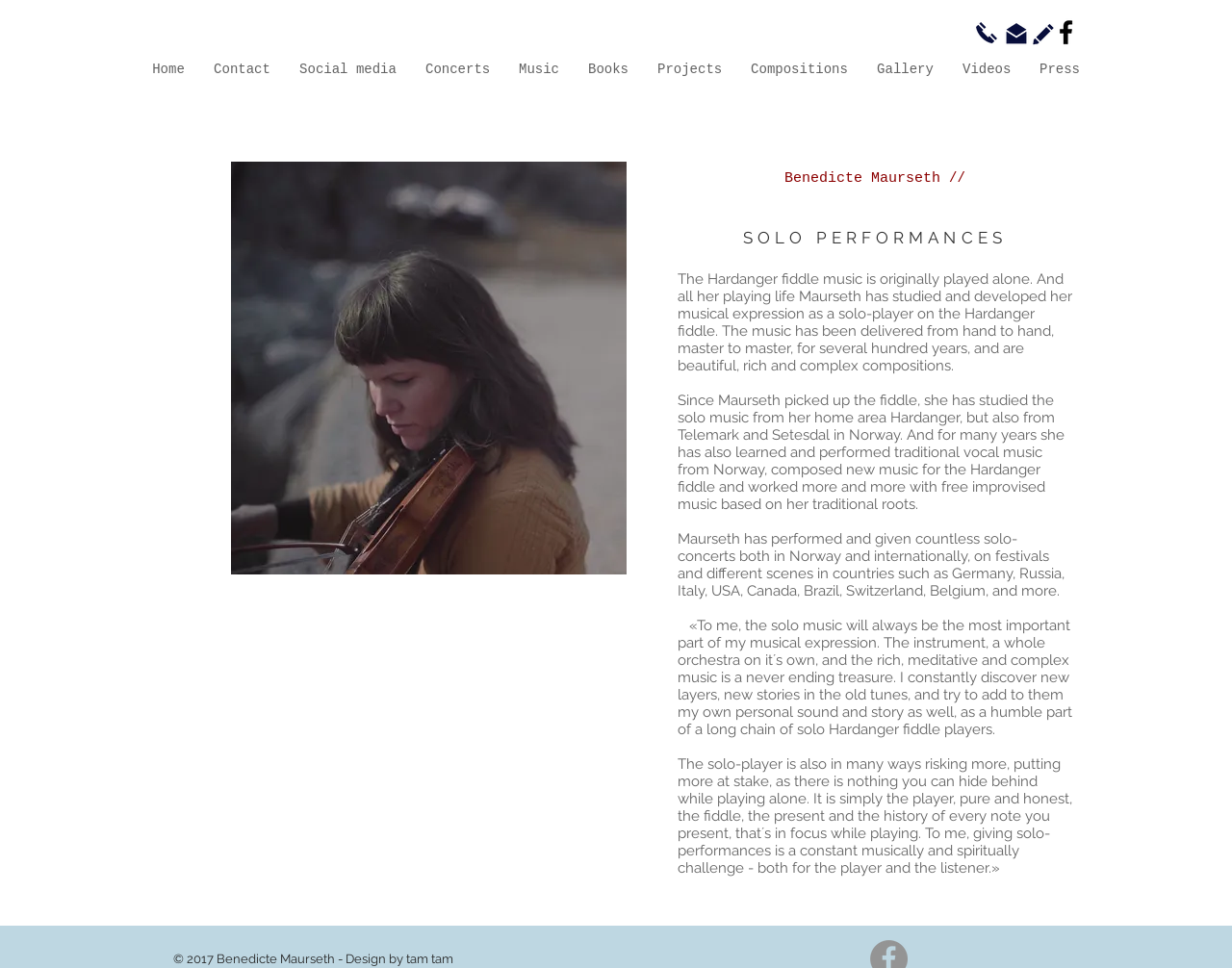Respond to the question below with a single word or phrase:
Who designed the webpage?

t